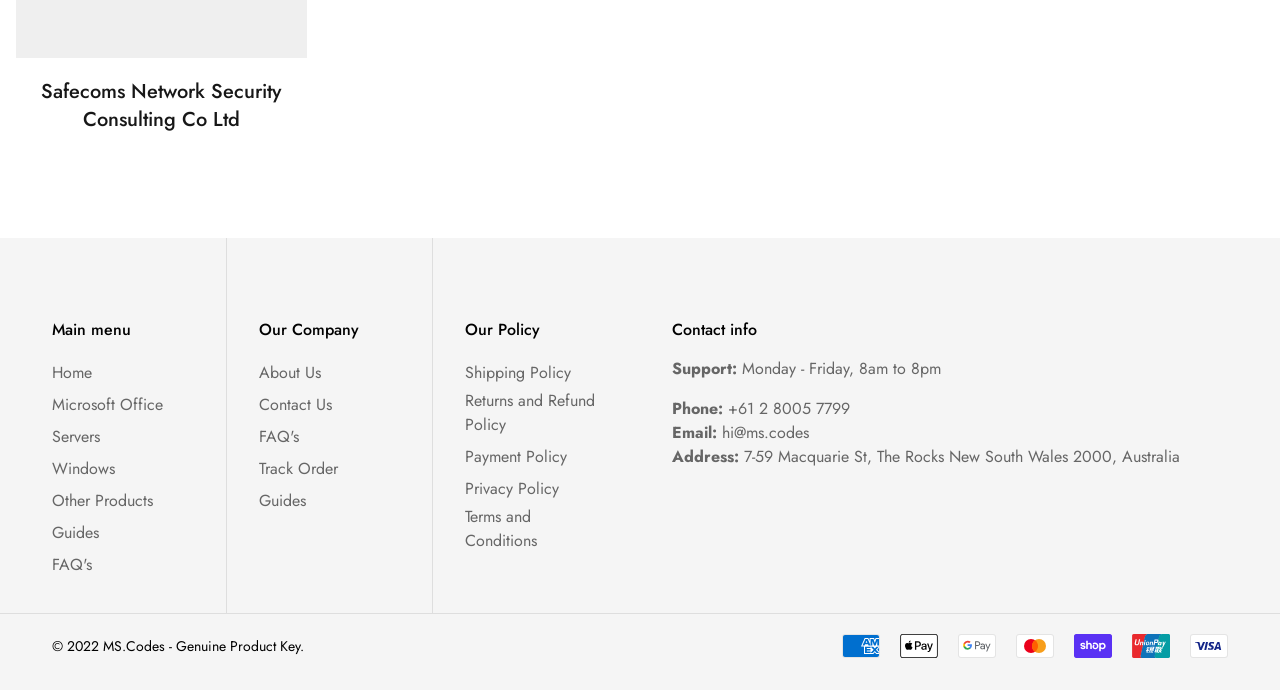Identify the coordinates of the bounding box for the element described below: "Home". Return the coordinates as four float numbers between 0 and 1: [left, top, right, bottom].

[0.041, 0.524, 0.072, 0.558]